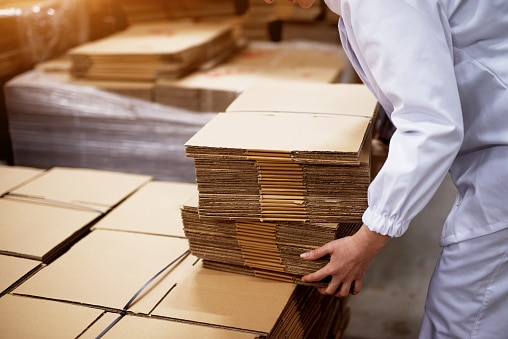What is being manufactured in the factory?
Please give a well-detailed answer to the question.

The background of the image suggests an industrial environment with additional stacks of cardboard visible, highlighting the manufacturing process of these essential packaging products, which are corrugated cardboard boxes.